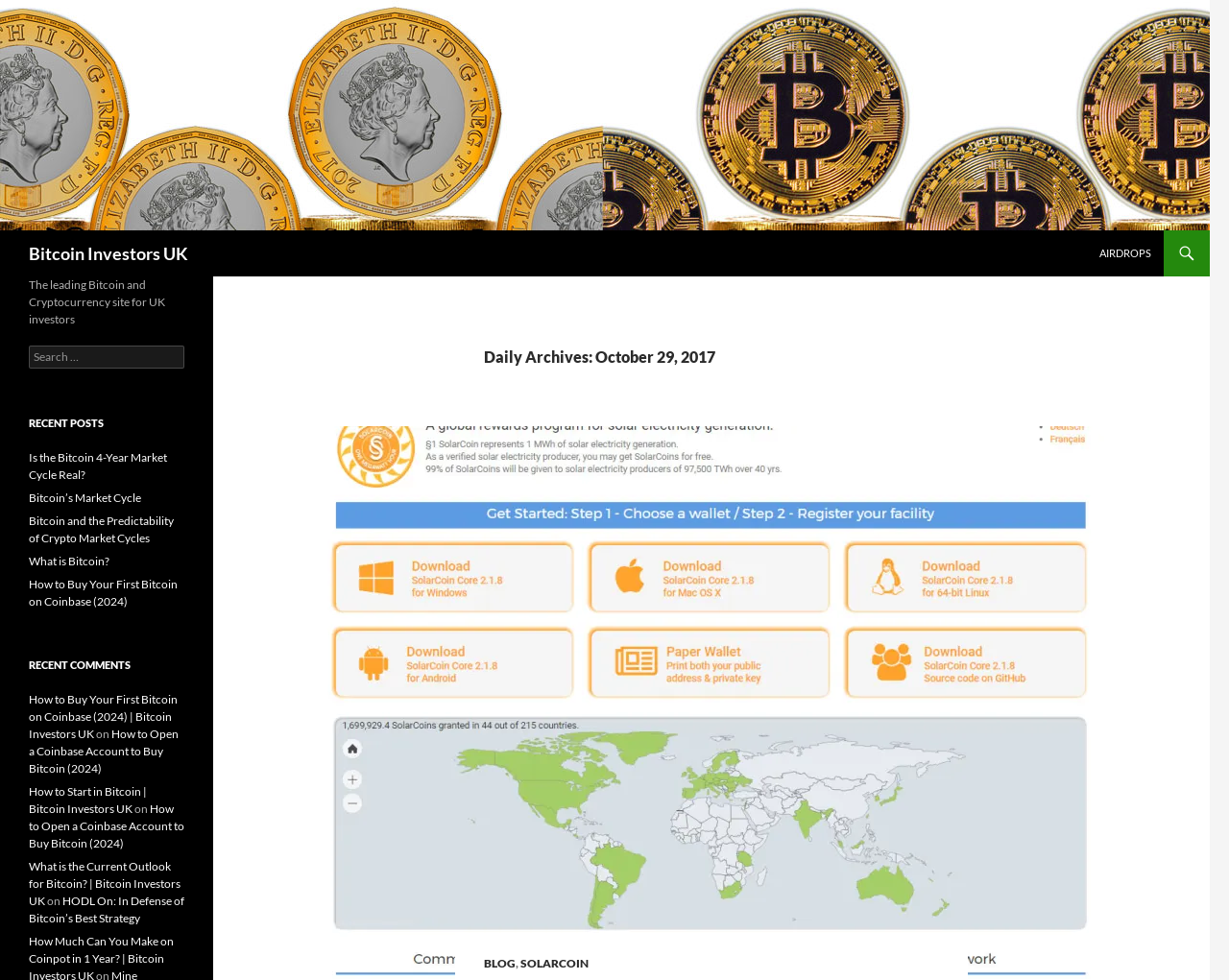Offer a meticulous description of the webpage's structure and content.

The webpage is about Bitcoin Investors UK, with a prominent logo and title at the top left corner. Below the title, there is a search bar with a label "Search for:" and a search box. To the right of the search bar, there is a heading "Daily Archives: October 29, 2017". 

On the top right corner, there are several links, including "AIRDROPS", "SKIP TO CONTENT", and "Search". Below these links, there is a header section with a heading "The leading Bitcoin and Cryptocurrency site for UK investors". 

The main content of the webpage is divided into three sections: "RECENT POSTS", "RECENT COMMENTS", and a section with a hidden link "SolarCoin Website". The "RECENT POSTS" section lists five article links, including "Is the Bitcoin 4-Year Market Cycle Real?", "Bitcoin’s Market Cycle", and "What is Bitcoin?". The "RECENT COMMENTS" section lists six article links, including "How to Buy Your First Bitcoin on Coinbase (2024)" and "What is the Current Outlook for Bitcoin? | Bitcoin Investors UK".